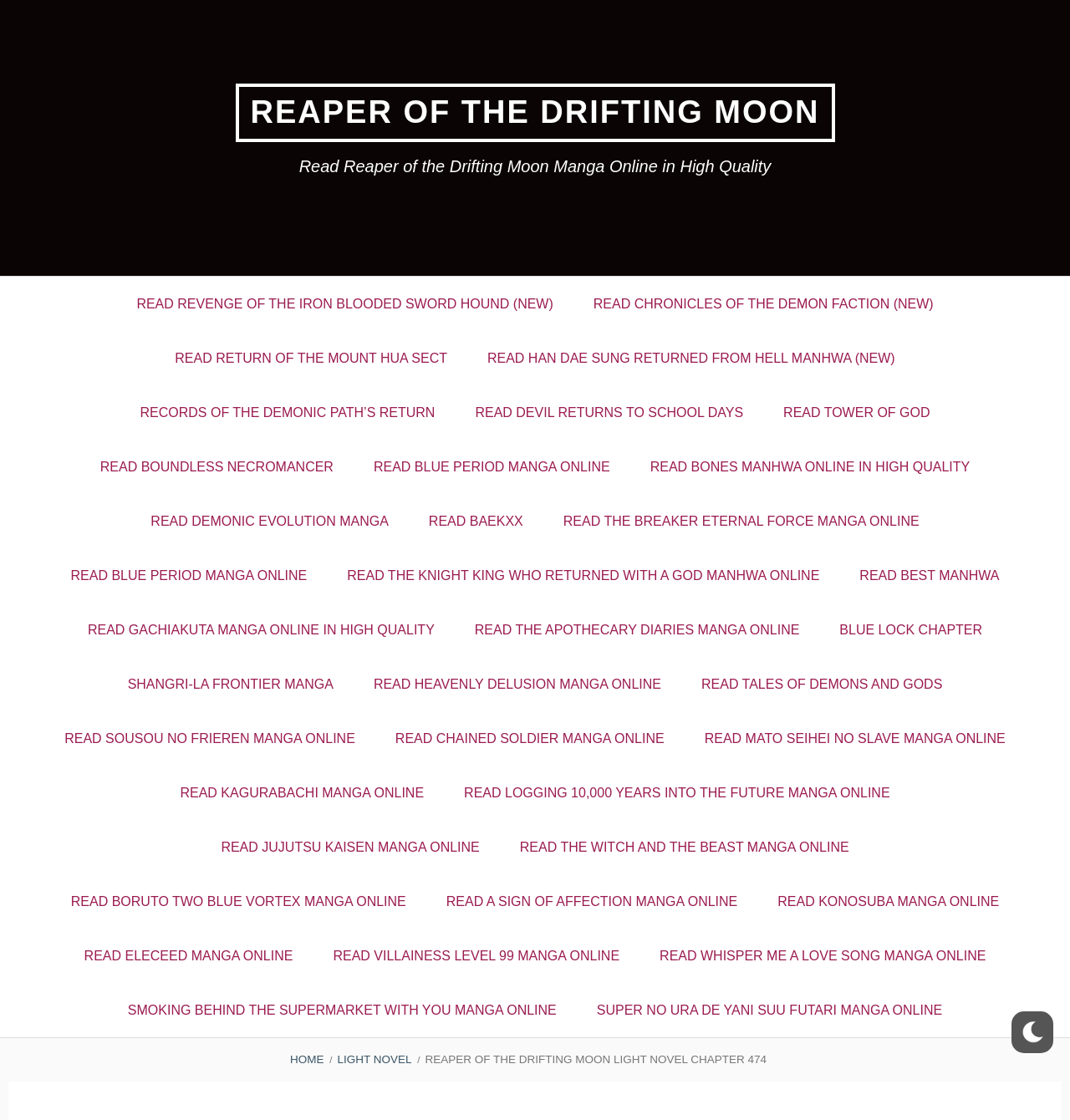Determine the bounding box coordinates of the region that needs to be clicked to achieve the task: "Read Light Novel Chapter 474".

[0.397, 0.94, 0.716, 0.951]